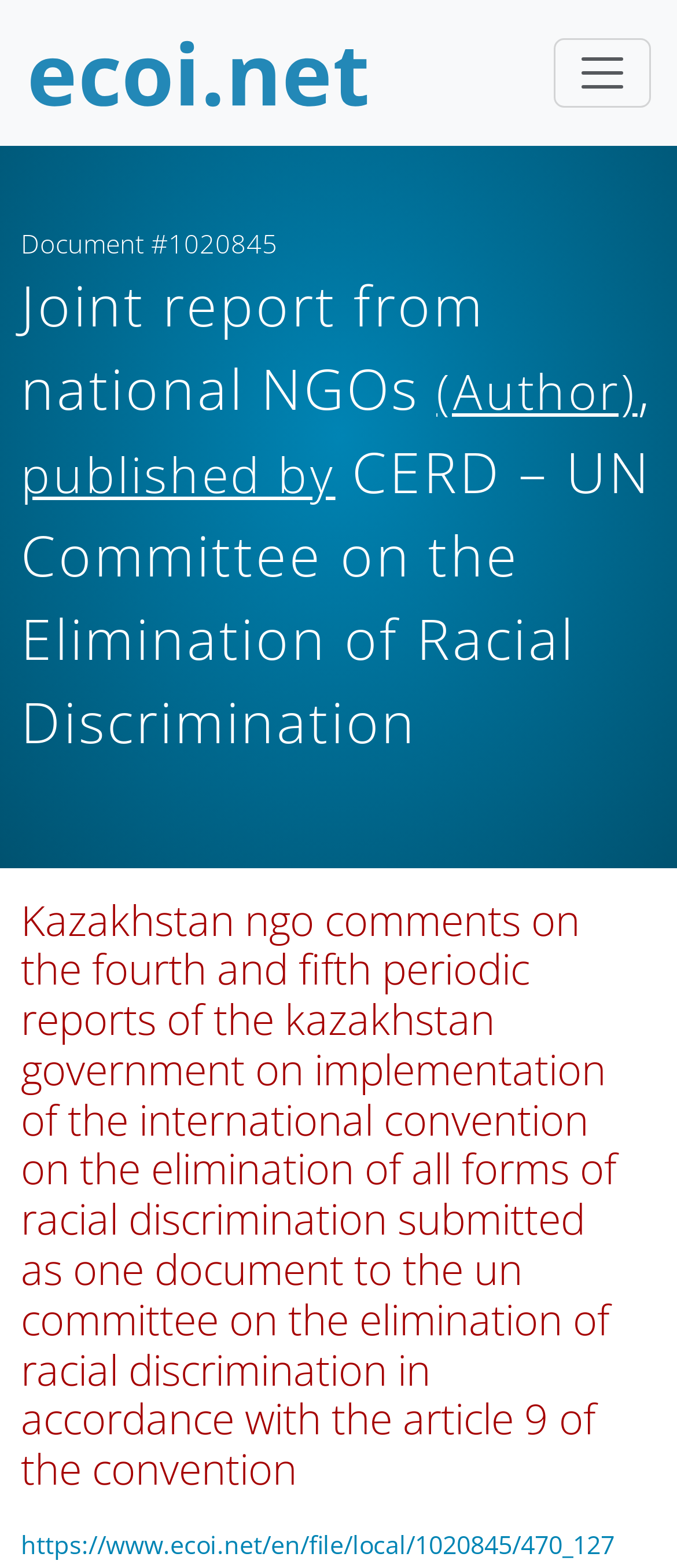Generate a comprehensive caption for the webpage you are viewing.

This webpage appears to be a report or document summary page. At the top left, there is a link to "ecoi.net" accompanied by an image with the same name. To the right of this link, there is a button labeled "Toggle navigation" which controls a collapsible menu.

Below the link and button, there are several lines of text. The first line displays the document number "#1020845". The next line shows the title "Joint report from national NGOs" followed by the author's name in parentheses. A comma separates the author's name from the phrase "published by", which is followed by the publisher's name, "CERD – UN Committee on the Elimination of Racial Discrimination".

The main content of the page is a heading that summarizes the report's title, which is a lengthy description of the report's focus on Kazakhstan's implementation of the international convention on the elimination of racial discrimination. This heading spans almost the entire width of the page, taking up most of the vertical space.